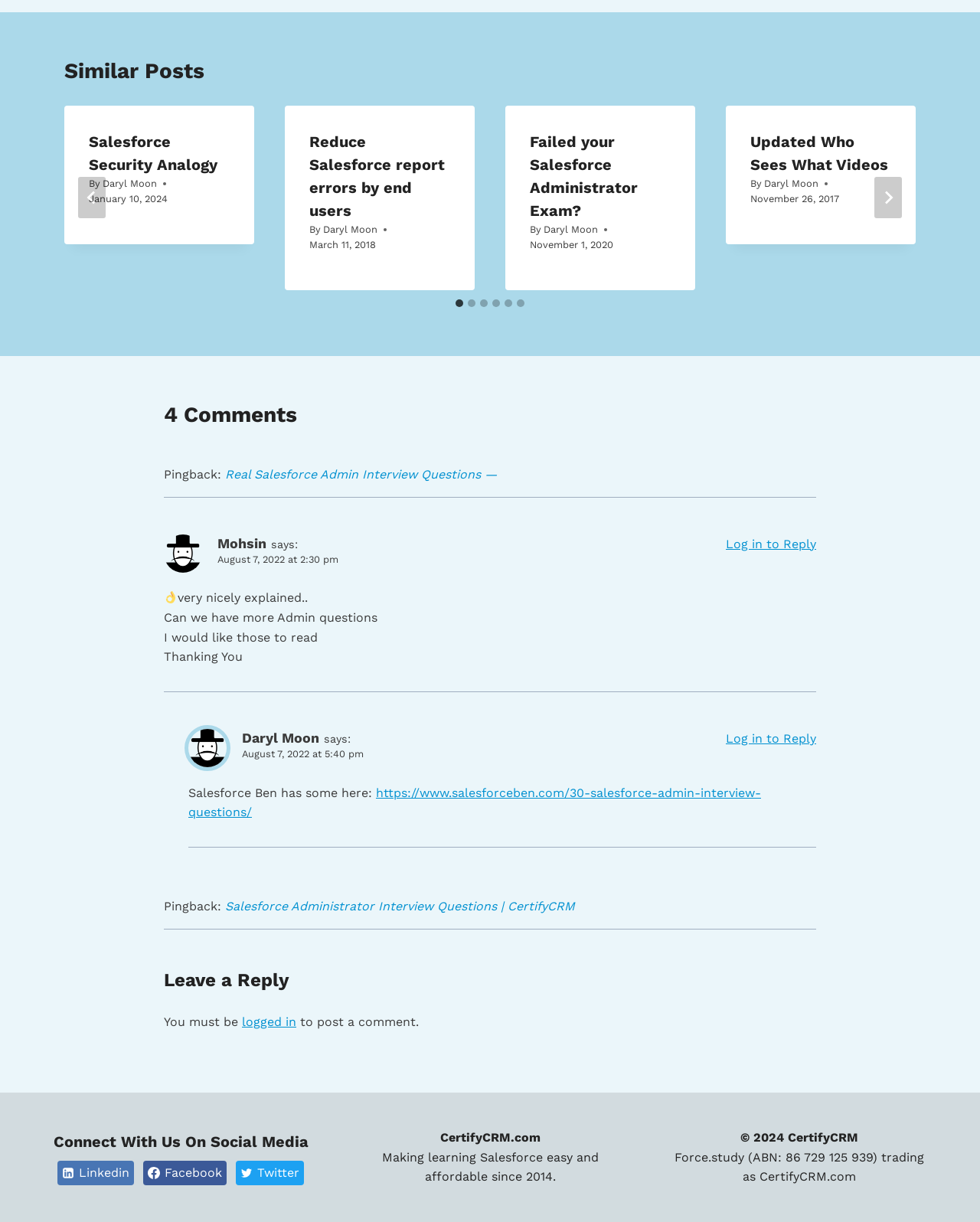Please determine the bounding box coordinates for the element with the description: "aria-label="Next"".

[0.892, 0.145, 0.92, 0.179]